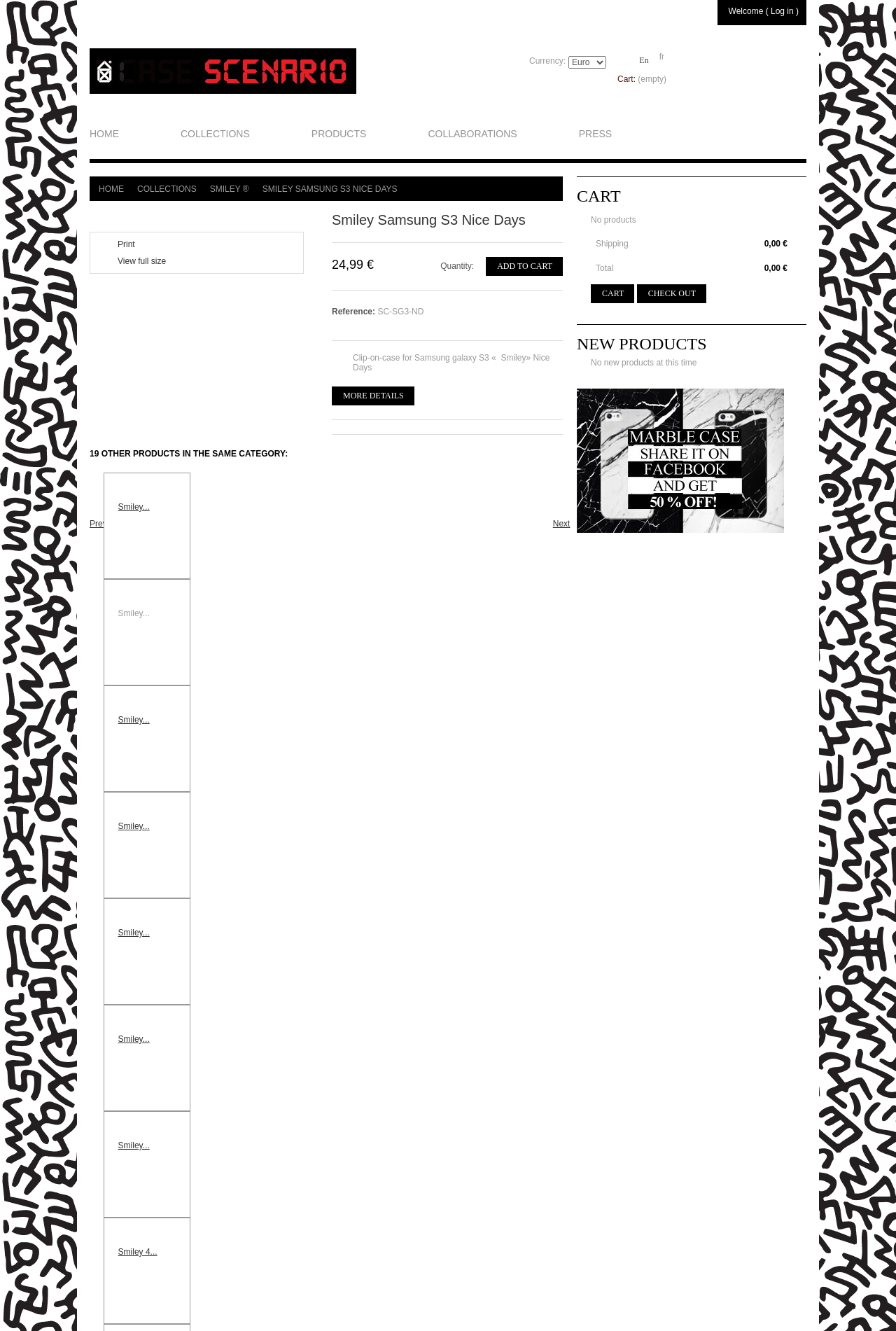What is the currency used on this website?
Based on the content of the image, thoroughly explain and answer the question.

I found the currency used on this website by looking at the StaticText element with the text 'Currency:' which is located above the combobox, and the combobox options which include '€'.